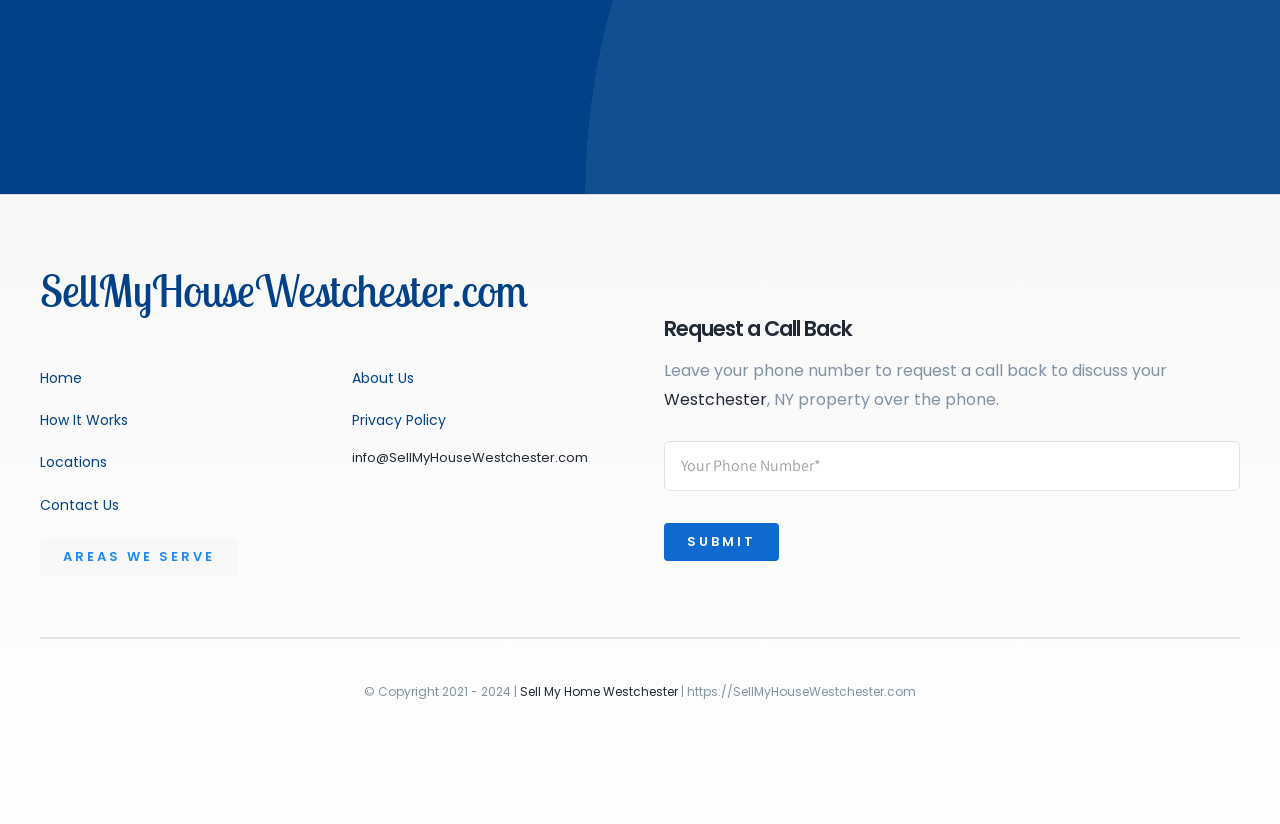Respond with a single word or phrase to the following question:
How many navigation menus are on the page?

2